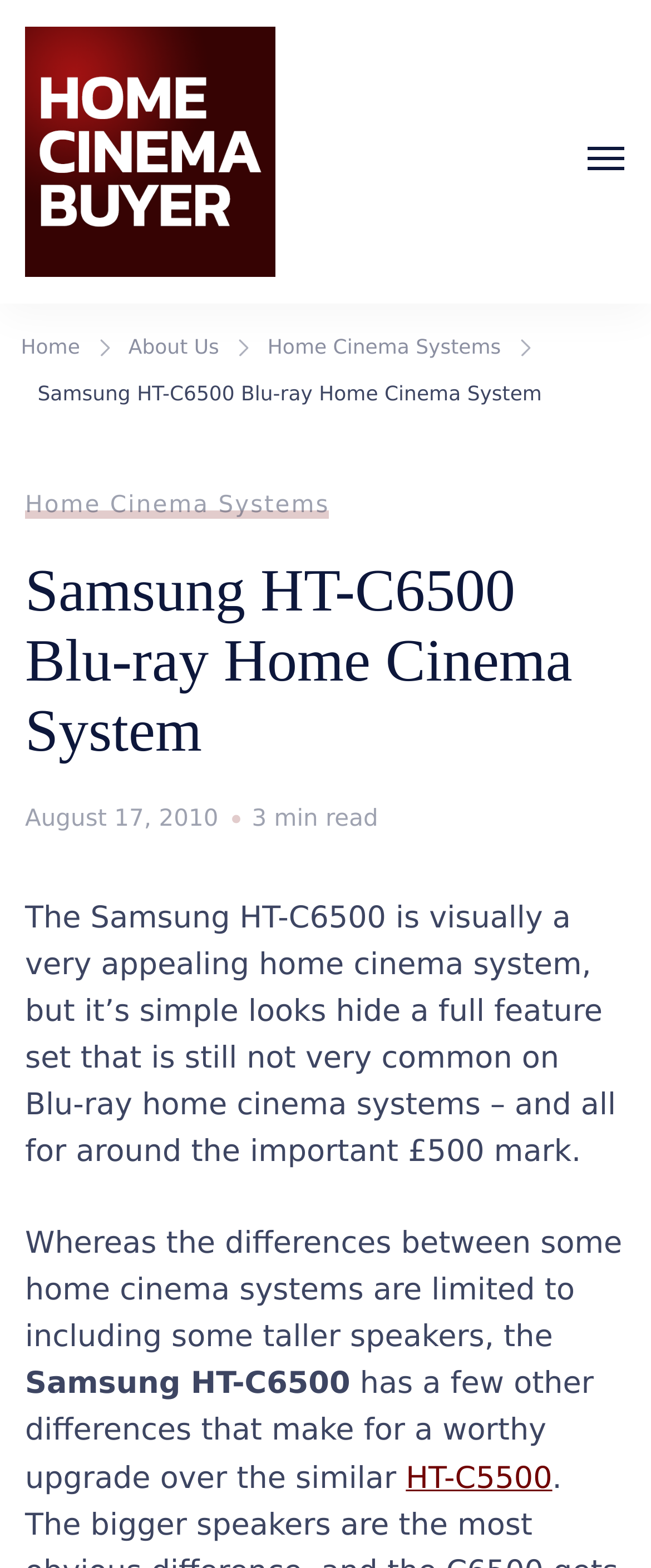Specify the bounding box coordinates of the area that needs to be clicked to achieve the following instruction: "Open the menu".

[0.9, 0.088, 0.962, 0.113]